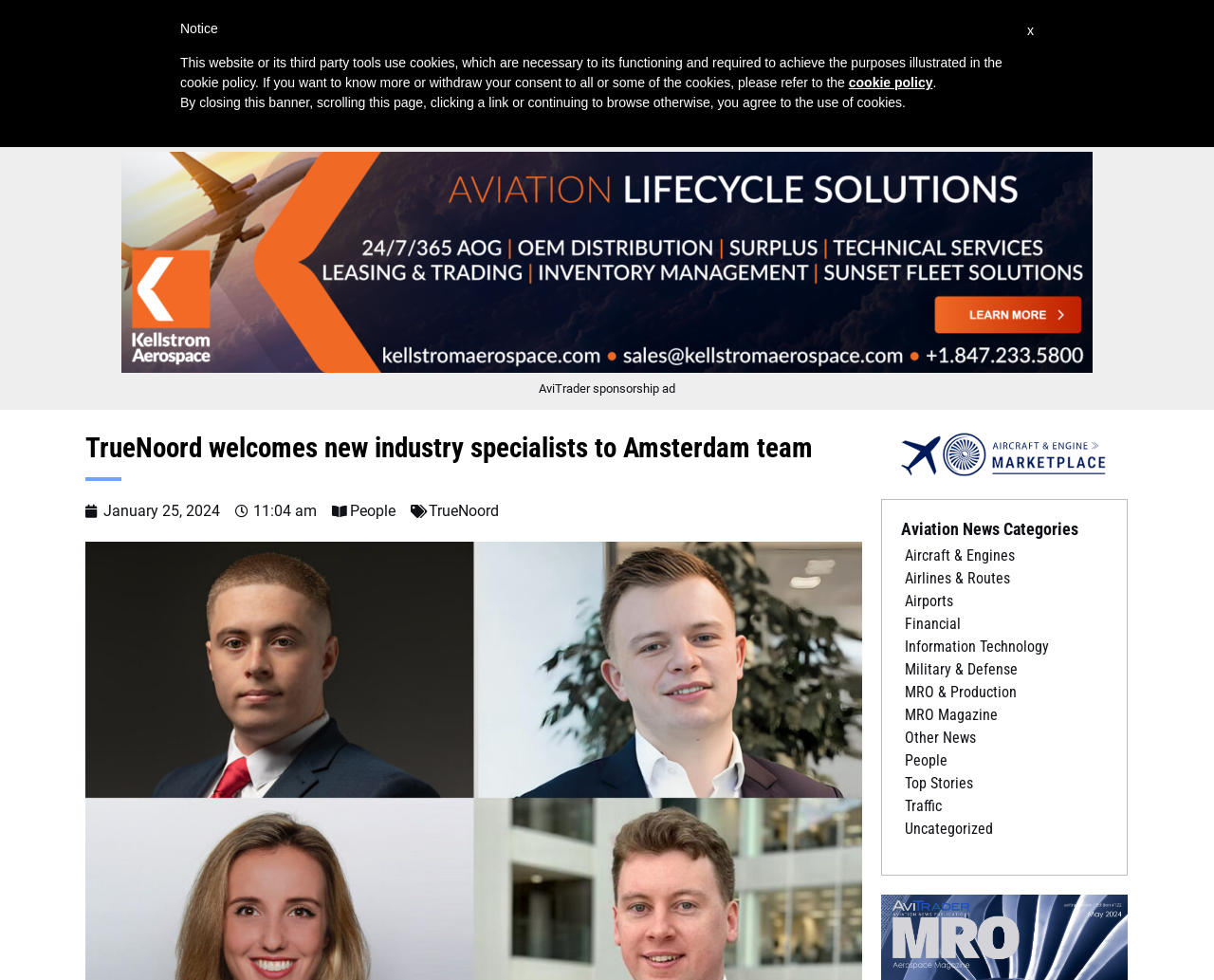From the given element description: "MRO & Production", find the bounding box for the UI element. Provide the coordinates as four float numbers between 0 and 1, in the order [left, top, right, bottom].

[0.745, 0.697, 0.837, 0.715]